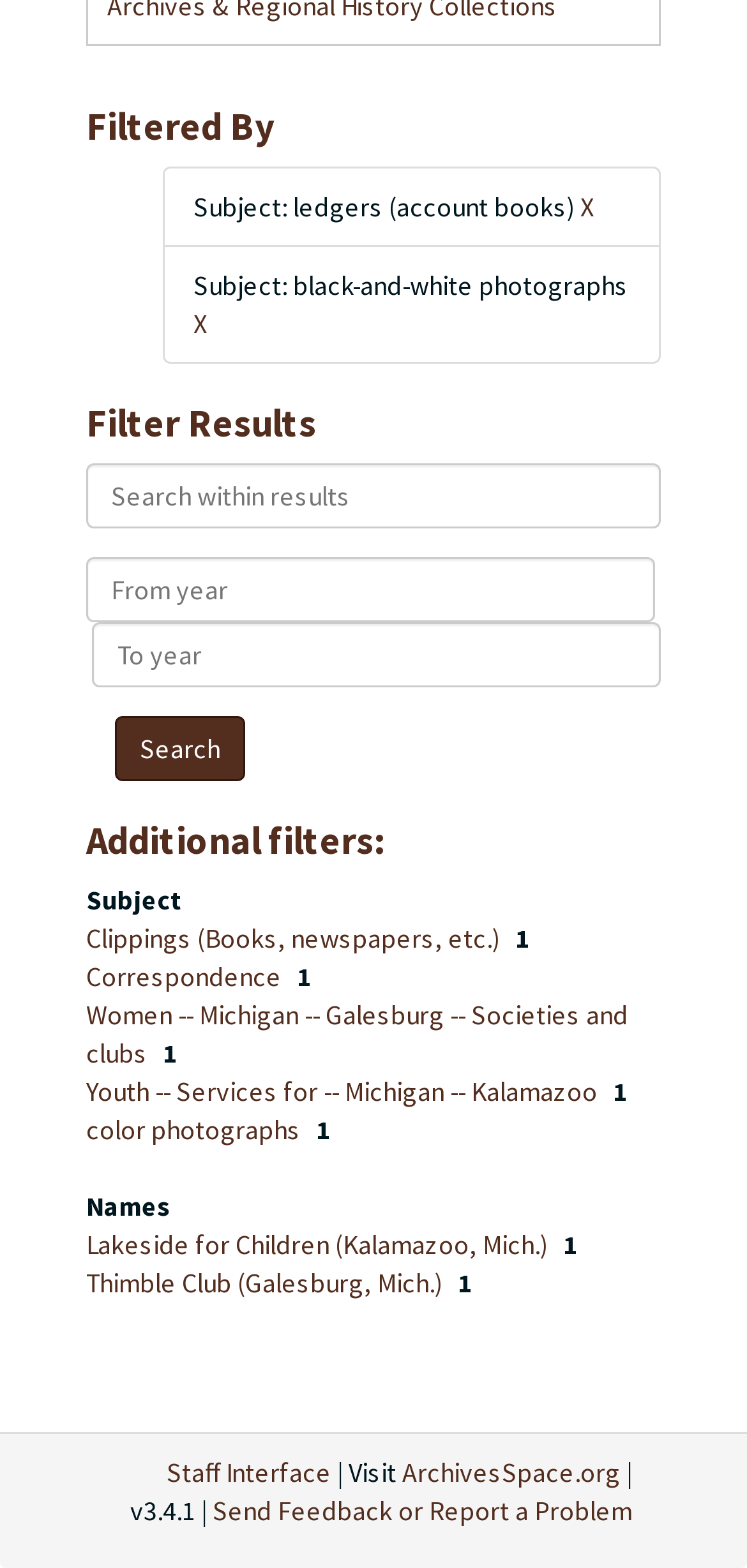Please identify the bounding box coordinates of the clickable element to fulfill the following instruction: "Search". The coordinates should be four float numbers between 0 and 1, i.e., [left, top, right, bottom].

[0.154, 0.456, 0.328, 0.498]